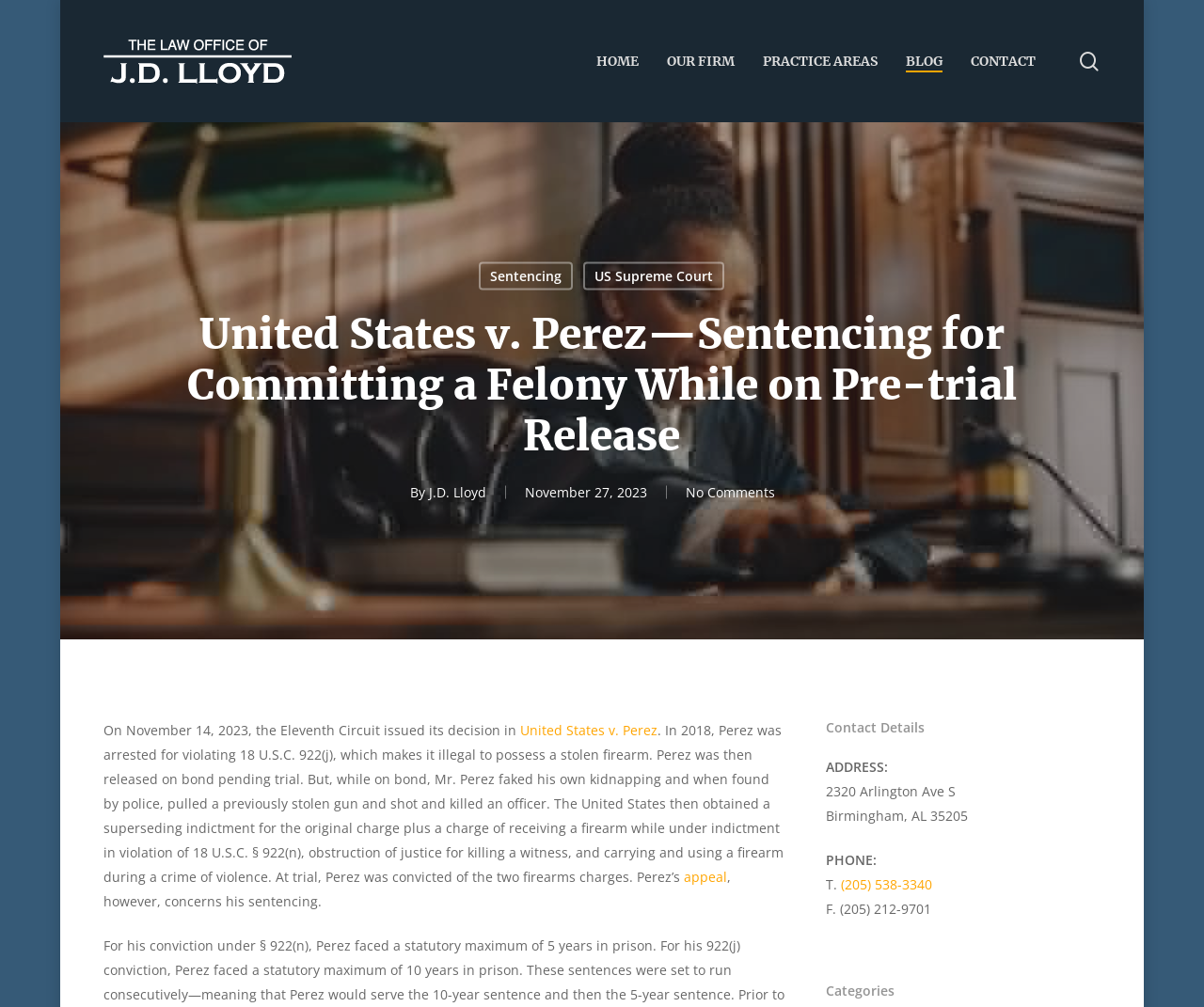Predict the bounding box coordinates of the area that should be clicked to accomplish the following instruction: "Visit the Categories page". The bounding box coordinates should consist of four float numbers between 0 and 1, i.e., [left, top, right, bottom].

None